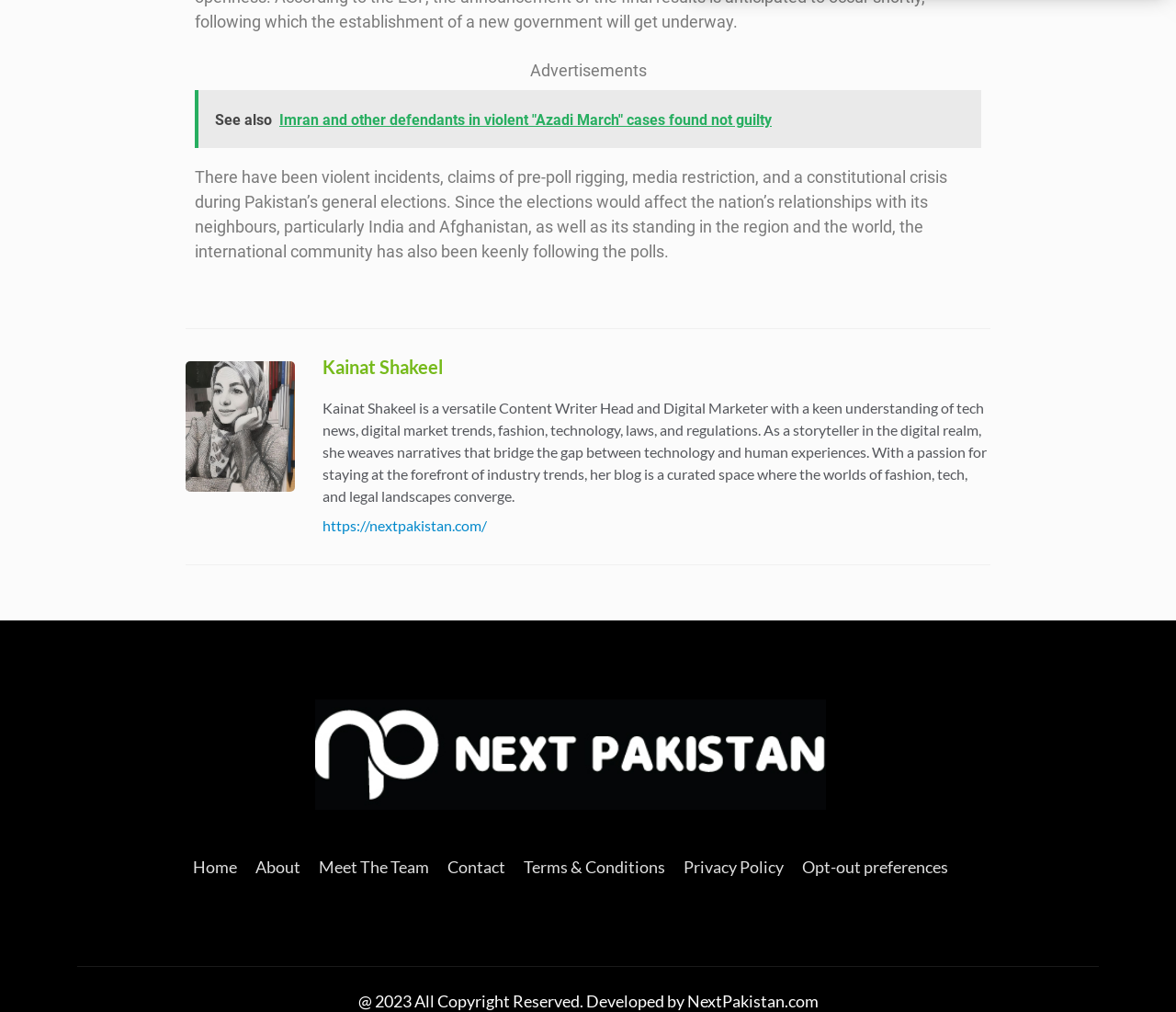Determine the bounding box coordinates of the clickable element to complete this instruction: "Read the blog of Kainat Shakeel". Provide the coordinates in the format of four float numbers between 0 and 1, [left, top, right, bottom].

[0.274, 0.348, 0.842, 0.377]